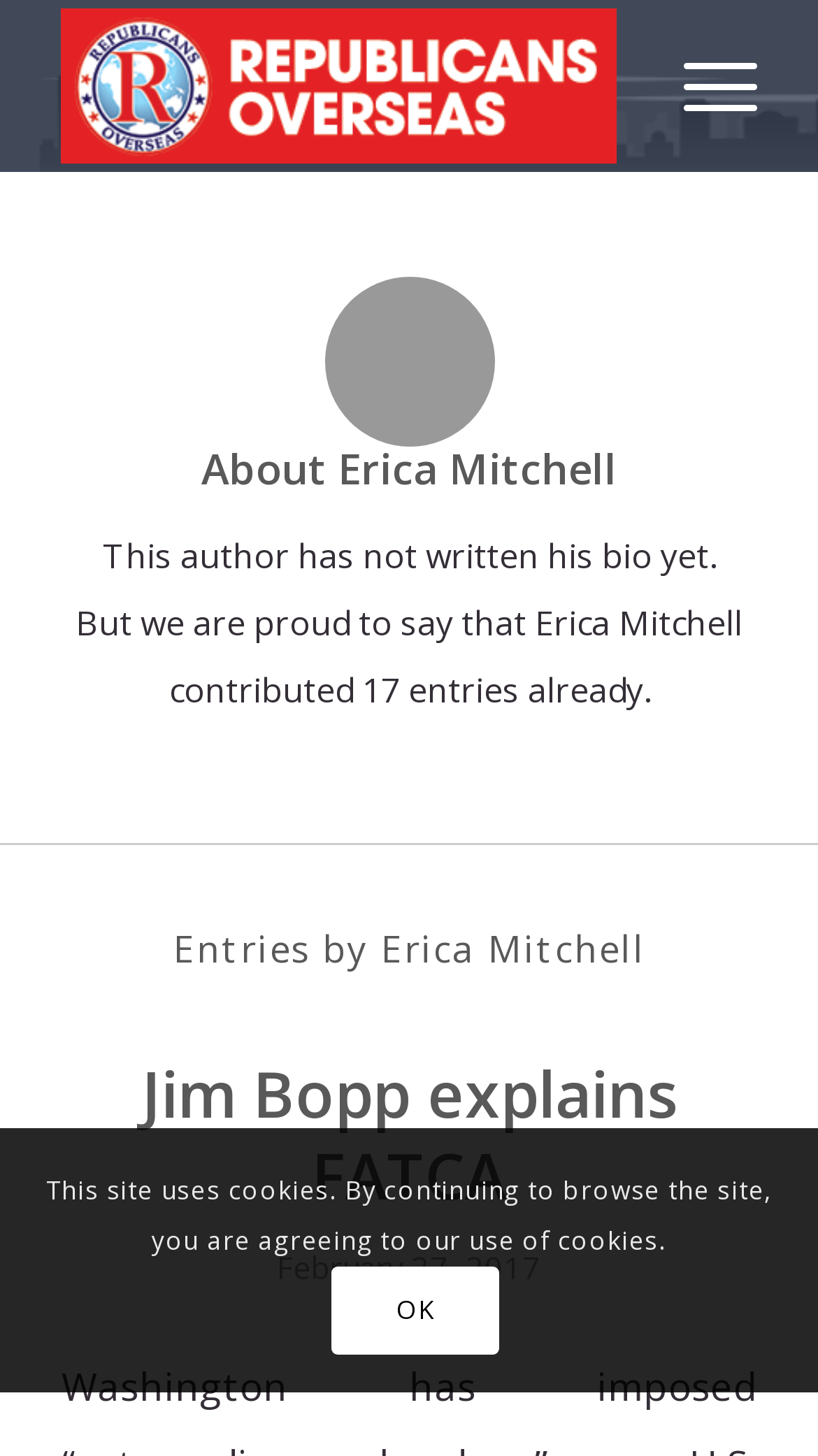How many entries has Erica Mitchell contributed?
Using the information from the image, provide a comprehensive answer to the question.

The number of entries contributed by Erica Mitchell can be found in the StaticText 'contributed 17 entries already.' which is part of the bio section.